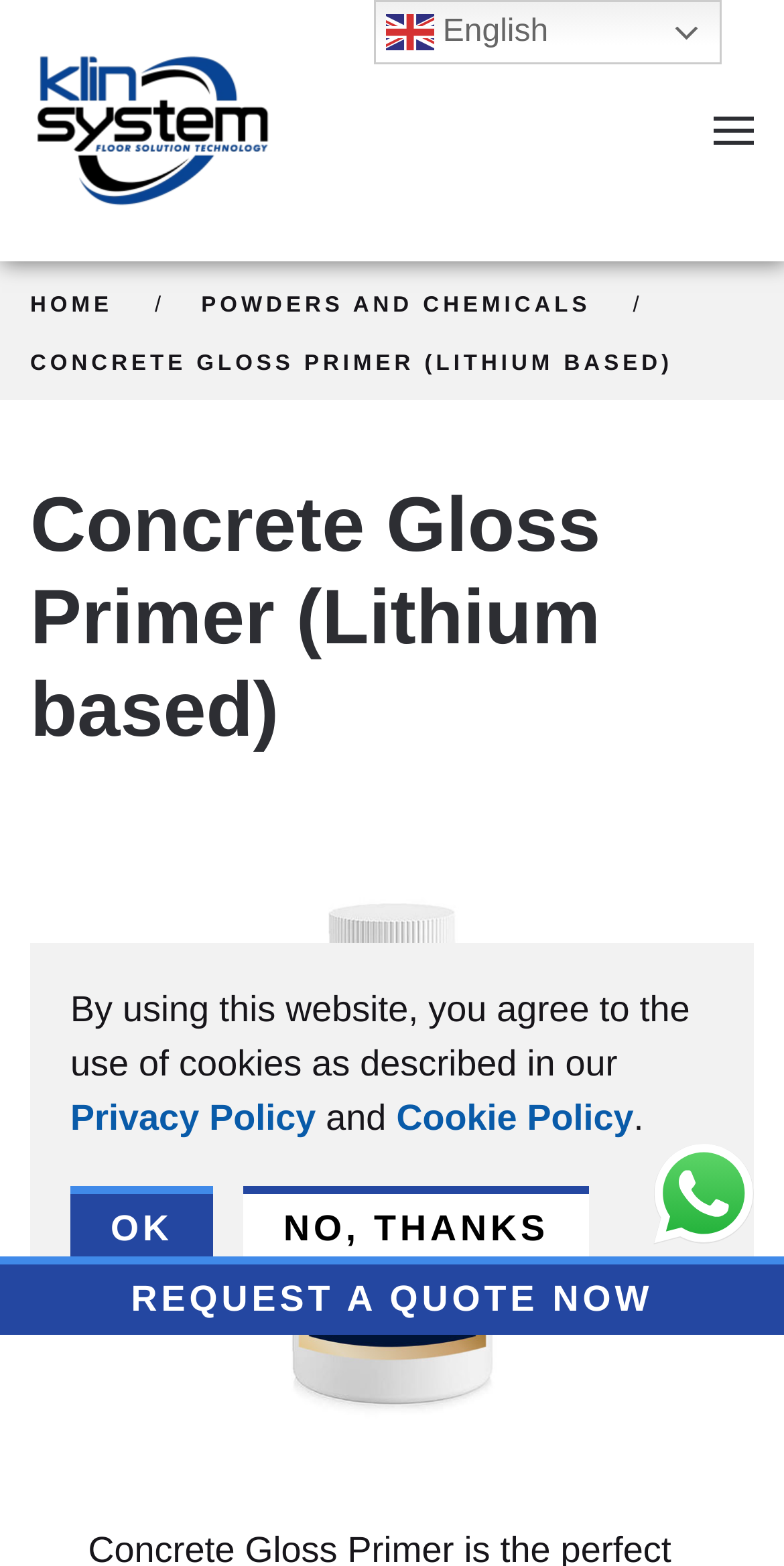Locate the UI element described as follows: "aria-label="Back to home"". Return the bounding box coordinates as four float numbers between 0 and 1 in the order [left, top, right, bottom].

[0.038, 0.0, 0.351, 0.167]